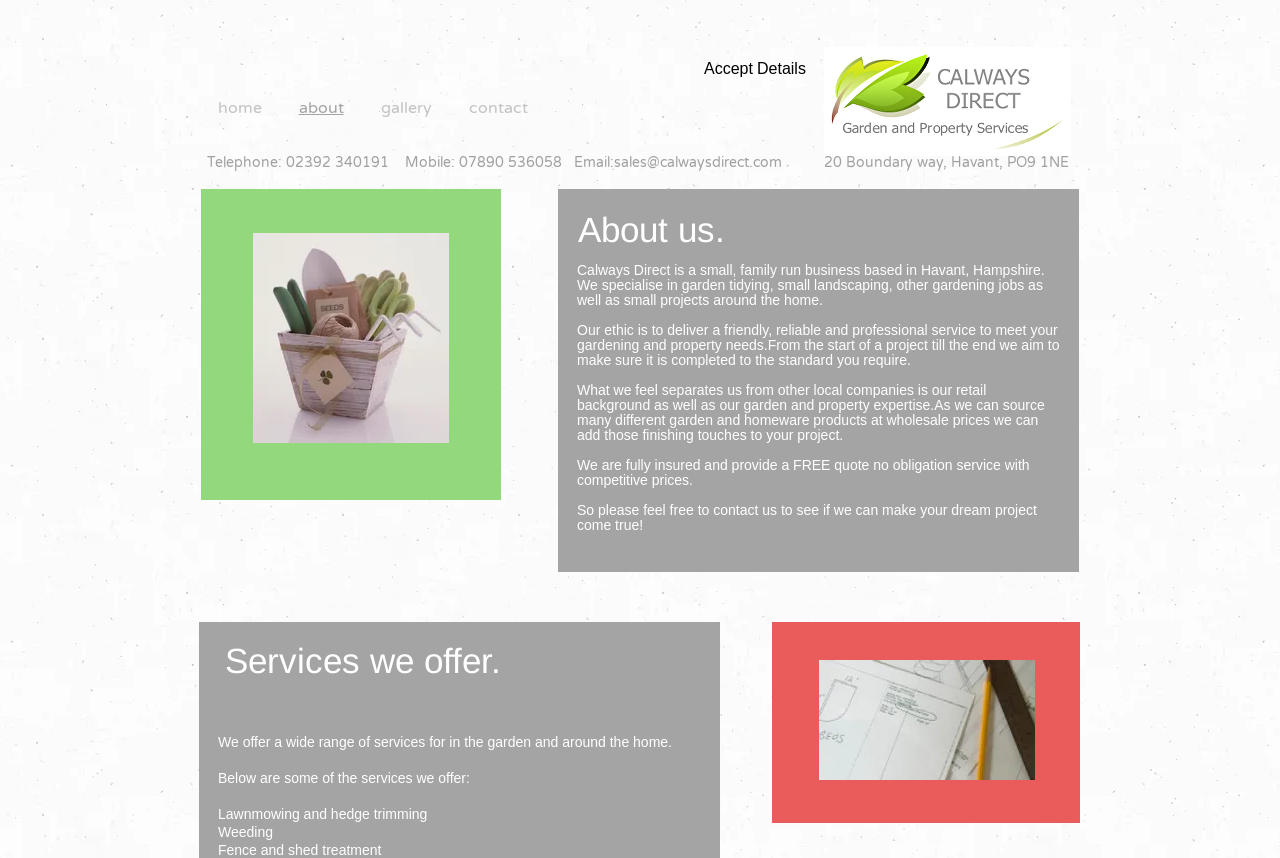Describe every aspect of the webpage comprehensively.

The webpage is about Calways Direct, a small, family-run business based in Havant, Hampshire. At the top left corner, there are two small images, and below them, there is a logo image. To the right of the logo, there is a block of text containing the company's contact information, including telephone numbers, mobile number, email, and address.

Below the contact information, there is a paragraph describing the company's services, including garden tidying, small landscaping, and other gardening jobs, as well as small projects around the home. This is followed by several paragraphs outlining the company's ethic, services, and benefits, including their retail background, ability to source products at wholesale prices, and fully insured services.

On the right side of the page, there is a section with the title "About us" and a brief description of the company. Below this, there is a list of services offered, including lawnmowing and hedge trimming, weeding, and fence and shed treatment.

Throughout the page, there are several images, including a box of gardening supplies, a home renovation image, and several other decorative images. At the top of the page, there is a navigation menu with links to the home, about, gallery, and contact pages. At the top right corner, there are two buttons labeled "Accept" and "Details".